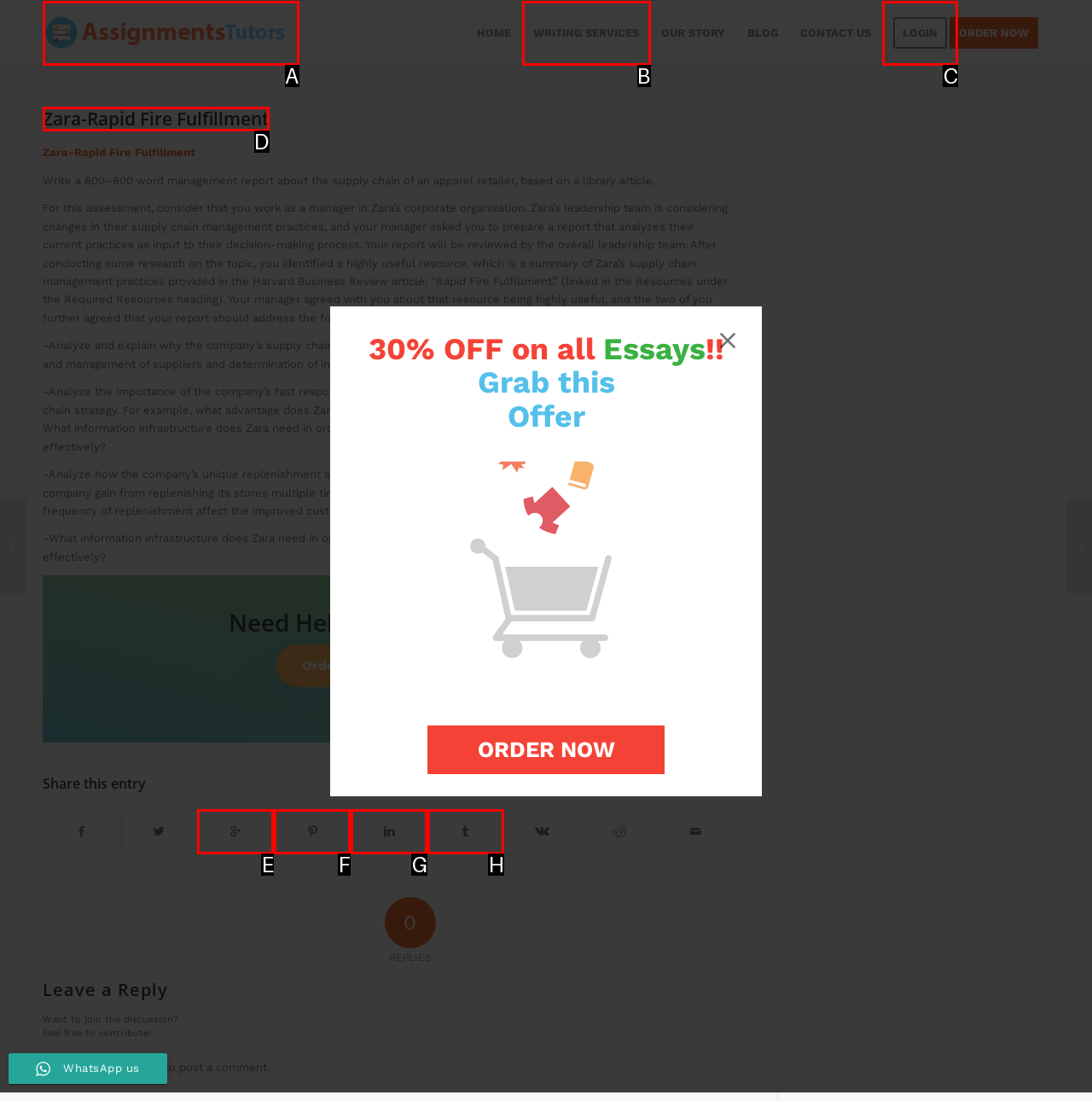Tell me the letter of the UI element to click in order to accomplish the following task: Click on the 'LOGIN' link
Answer with the letter of the chosen option from the given choices directly.

C